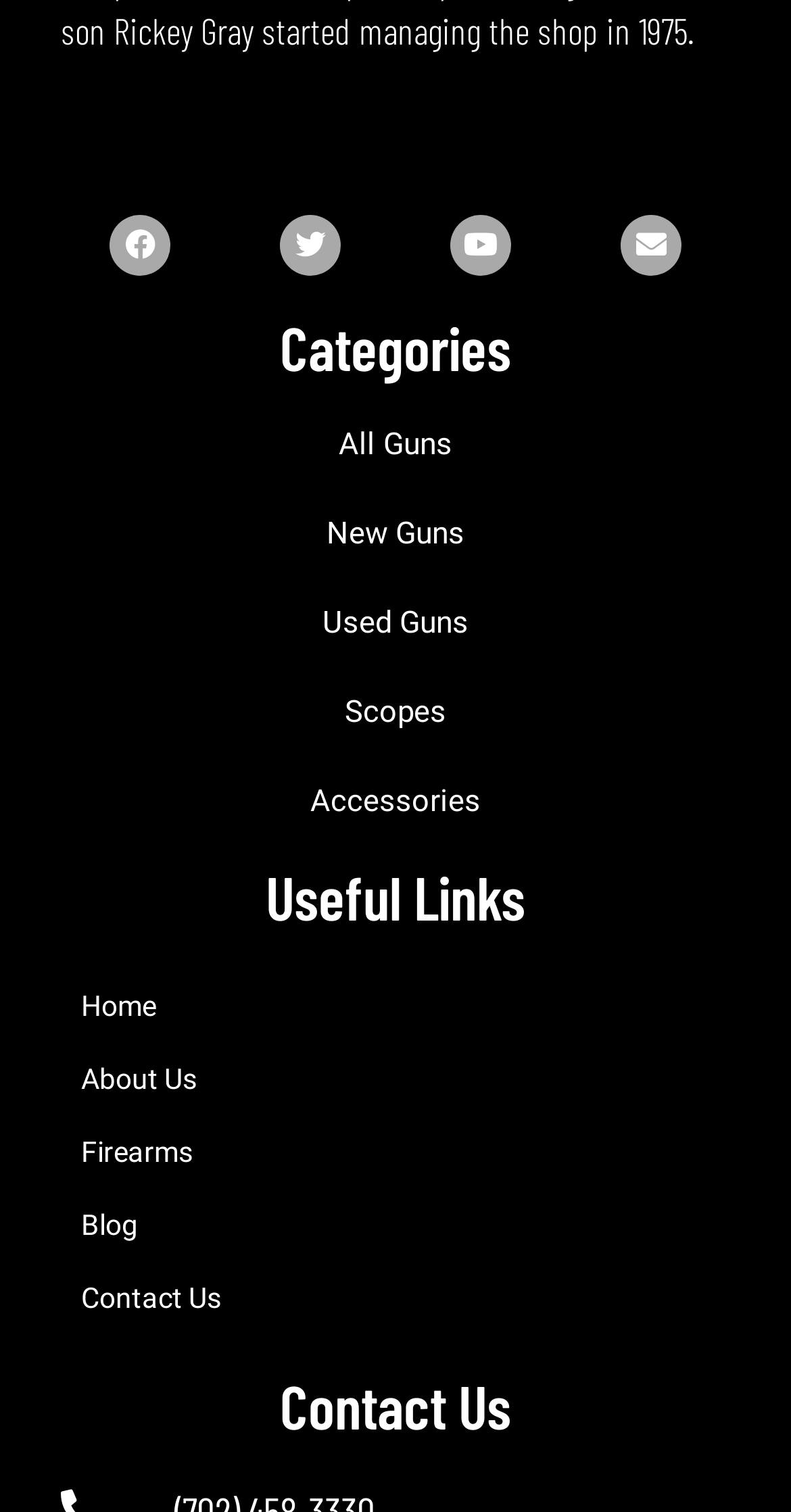Please locate the bounding box coordinates of the region I need to click to follow this instruction: "View Facebook page".

[0.138, 0.142, 0.215, 0.182]